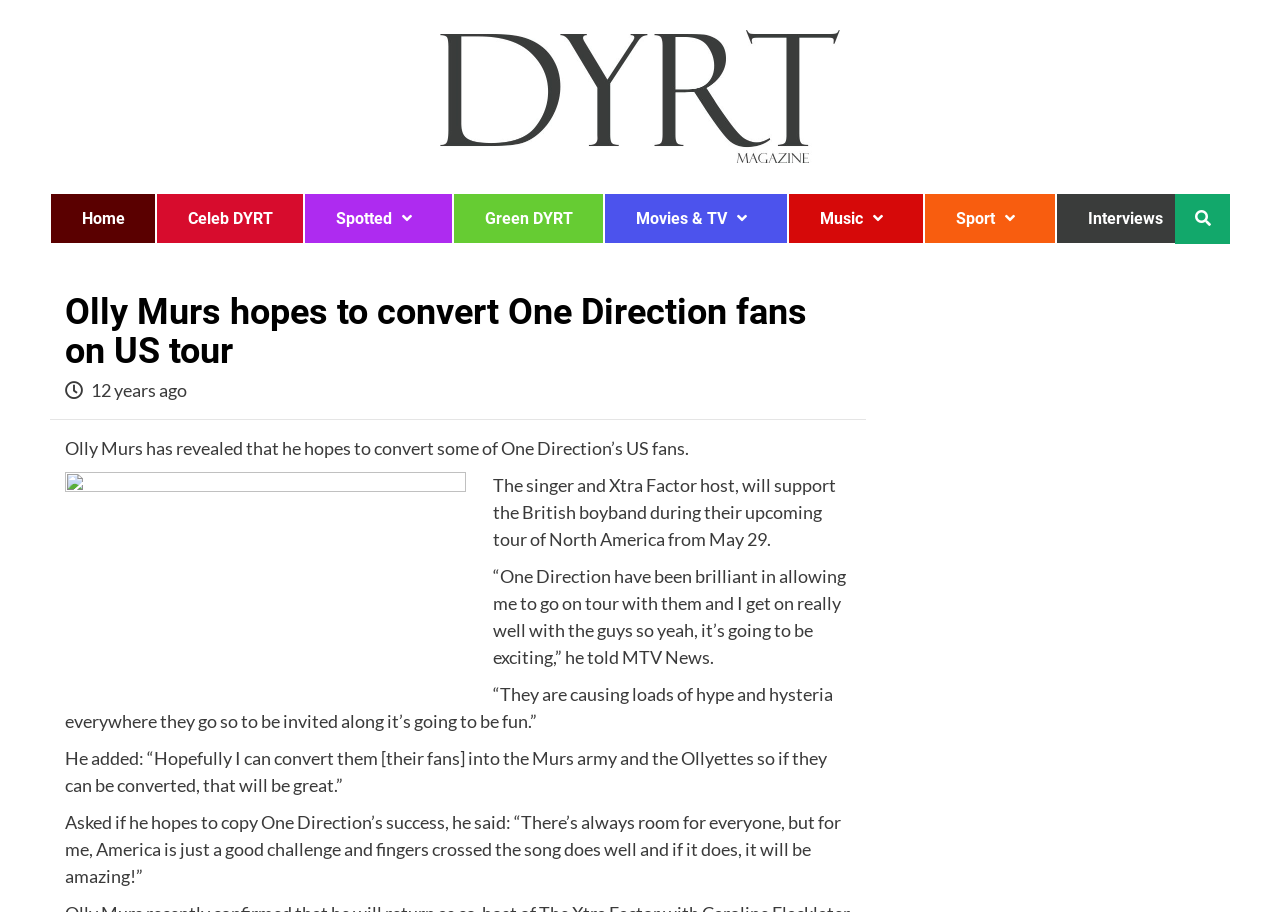Based on the visual content of the image, answer the question thoroughly: What is the name of the boyband mentioned in the article?

The article mentions One Direction as the British boyband that Olly Murs will support on their upcoming tour of North America. This information is obtained from the paragraphs that discuss Olly Murs' plans to convert their fans and his quotes about the tour.